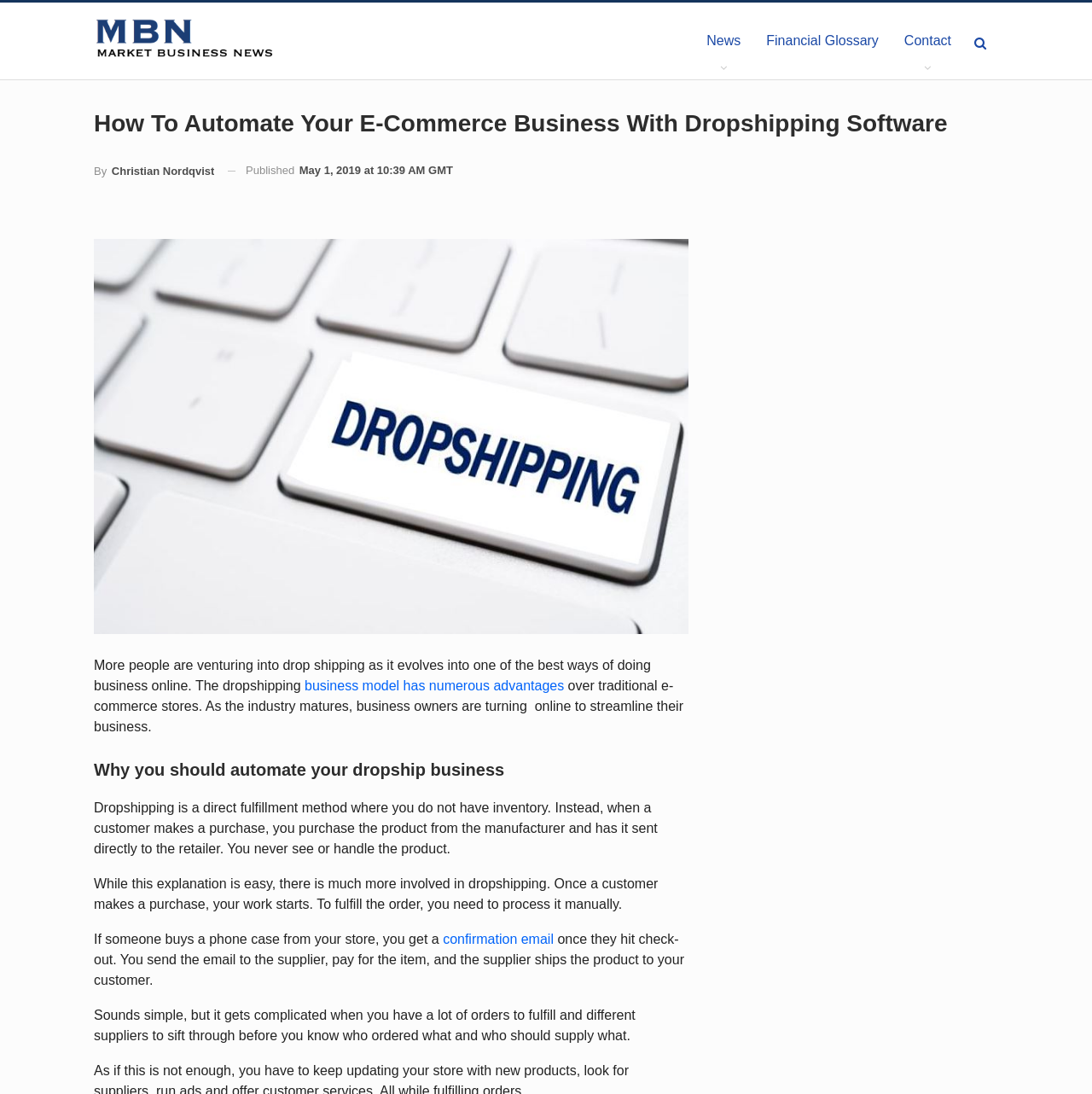Using the provided element description "Financial Glossary", determine the bounding box coordinates of the UI element.

[0.69, 0.002, 0.816, 0.073]